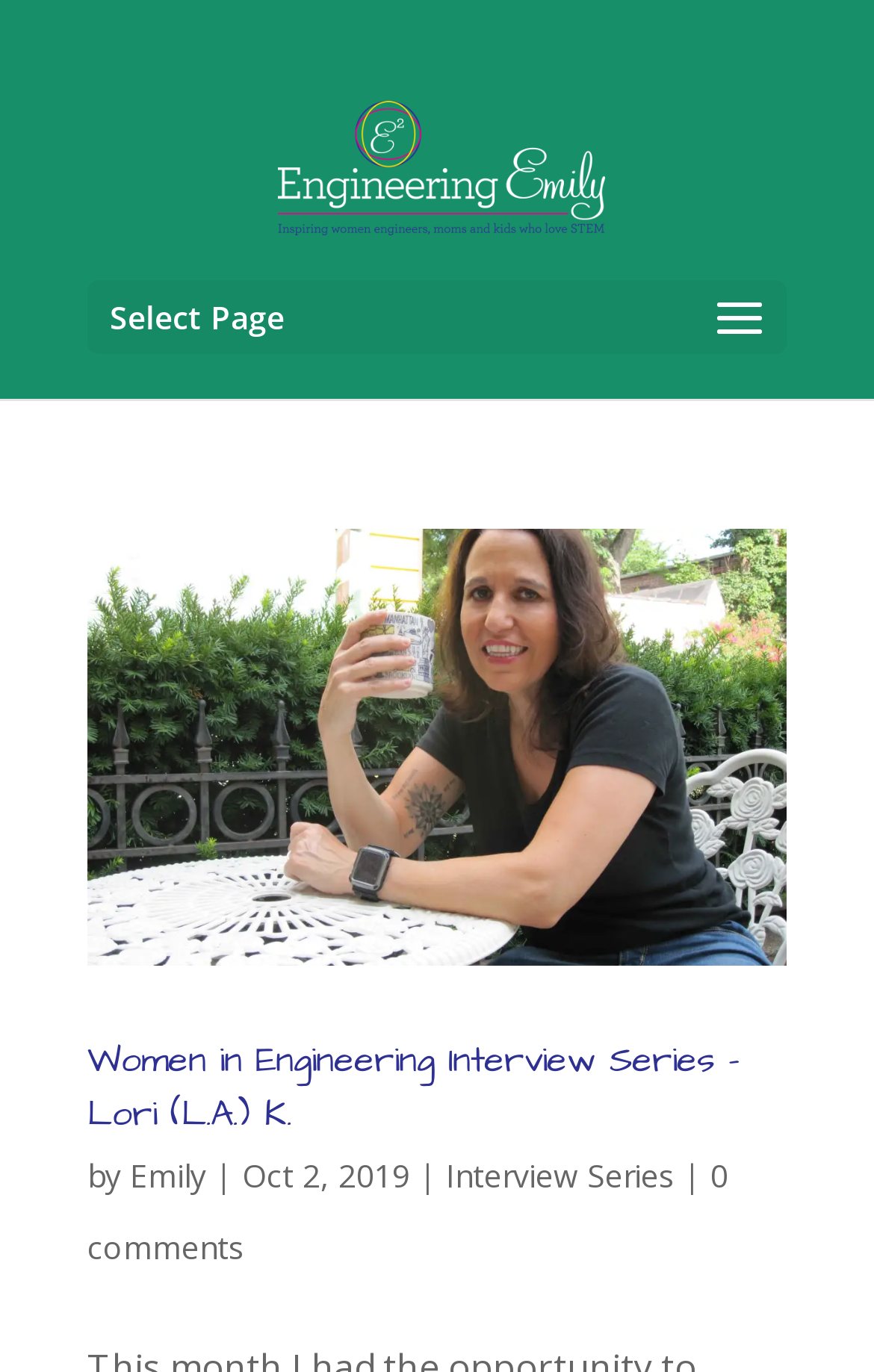Give an in-depth explanation of the webpage layout and content.

The webpage is an archive page for "automation engineer" articles on the "Engineering Emily" website. At the top, there is a logo image and a link to the website's homepage, both positioned near the top center of the page. Below the logo, there is a dropdown menu labeled "Select Page".

The main content of the page is a list of articles, with the first article being "Women in Engineering Interview Series – Lori (L.A.) K.". This article is represented by a large image that spans almost the entire width of the page, positioned near the top. Below the image, there is a heading with the same title, followed by a link to the article. The author of the article, "Emily", is mentioned, along with the date "Oct 2, 2019". There are also links to related categories, such as "Interview Series", and a comment count of "0 comments".

Overall, the page has a simple and clean layout, with a focus on showcasing the article titles and images.